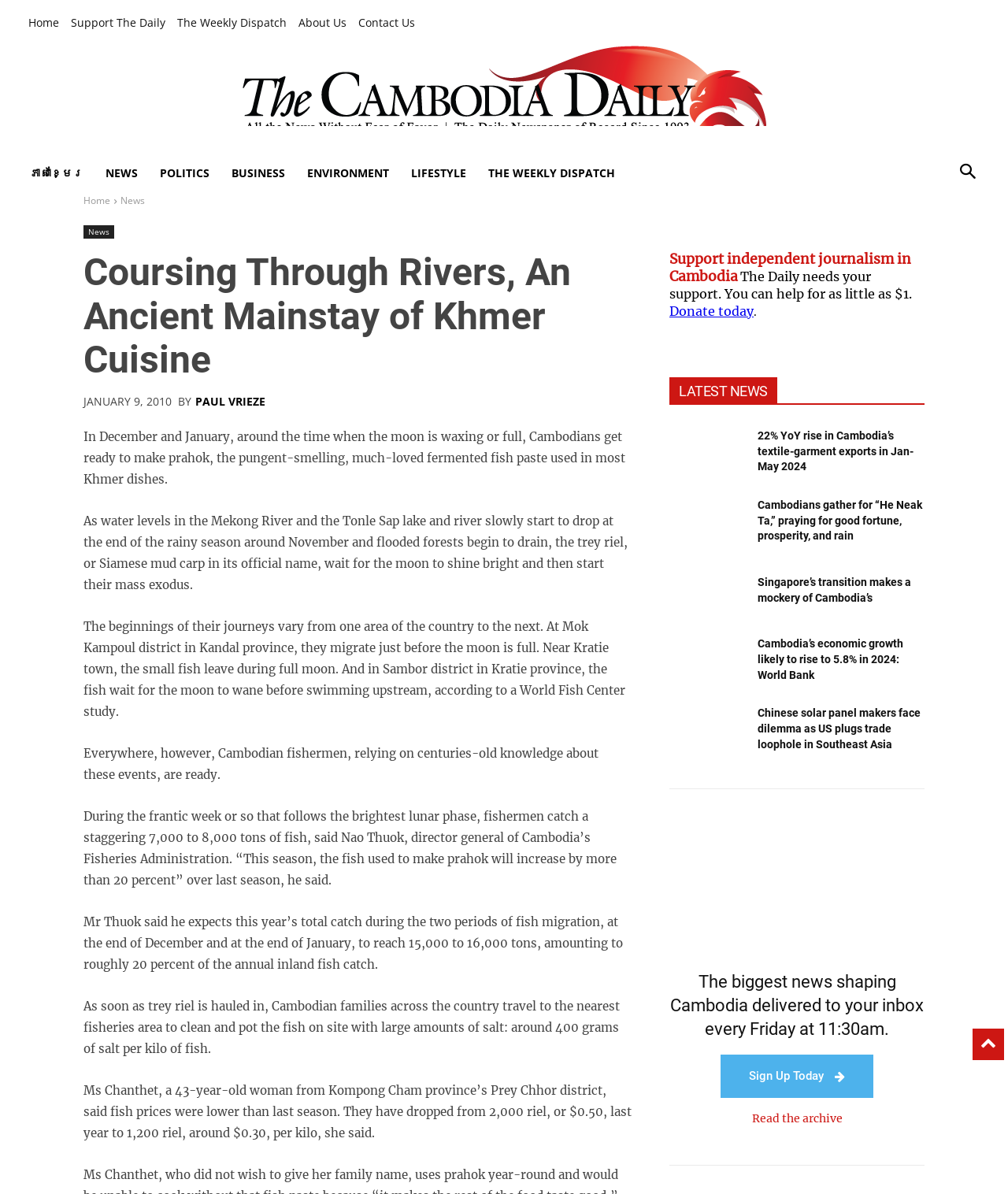Please provide the bounding box coordinates for the element that needs to be clicked to perform the following instruction: "Read the latest news '22% YoY rise in Cambodia’s textile-garment exports in Jan-May 2024'". The coordinates should be given as four float numbers between 0 and 1, i.e., [left, top, right, bottom].

[0.664, 0.356, 0.74, 0.401]